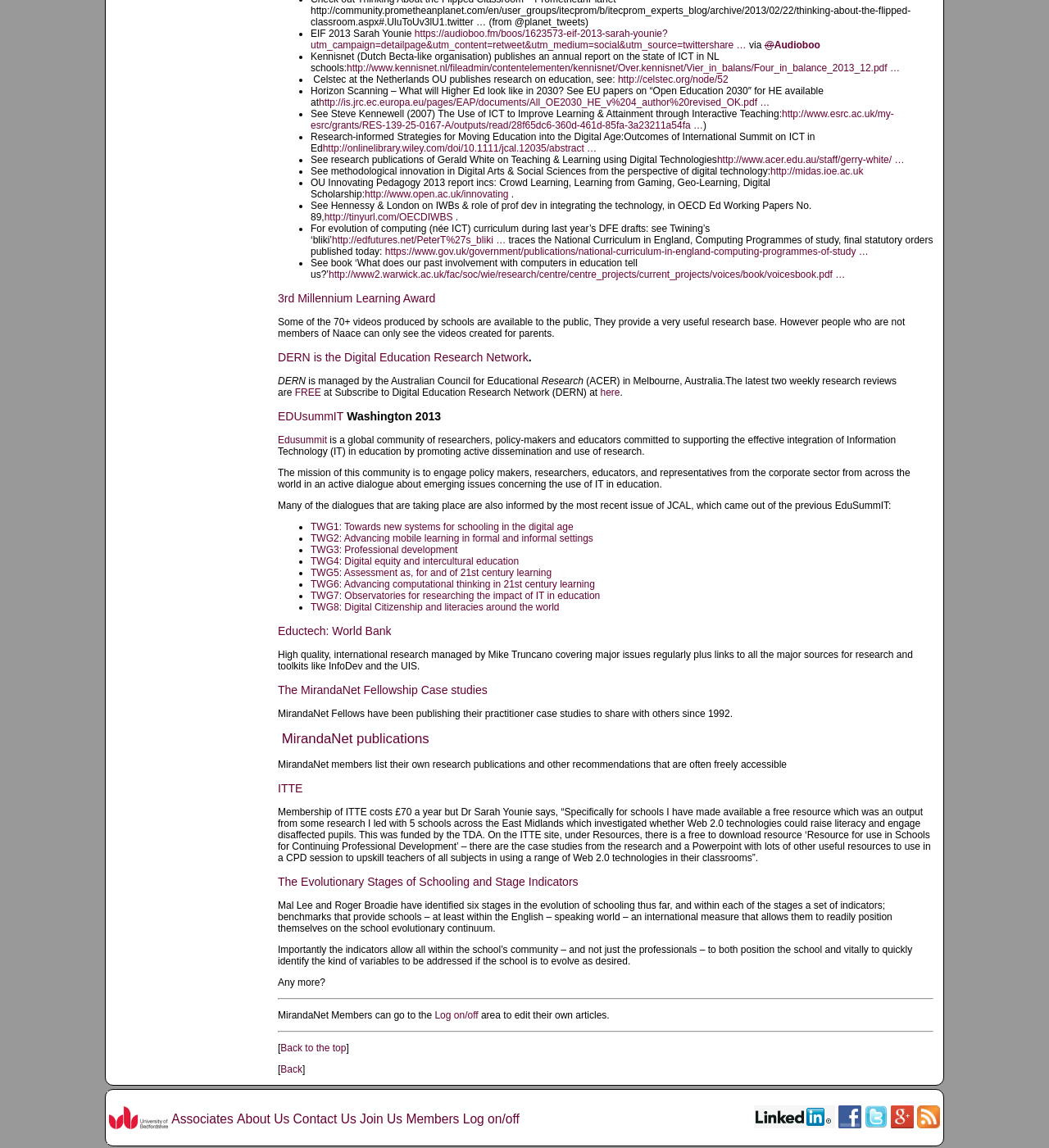Please identify the coordinates of the bounding box for the clickable region that will accomplish this instruction: "View the OU Innovating Pedagogy 2013 report".

[0.348, 0.164, 0.487, 0.174]